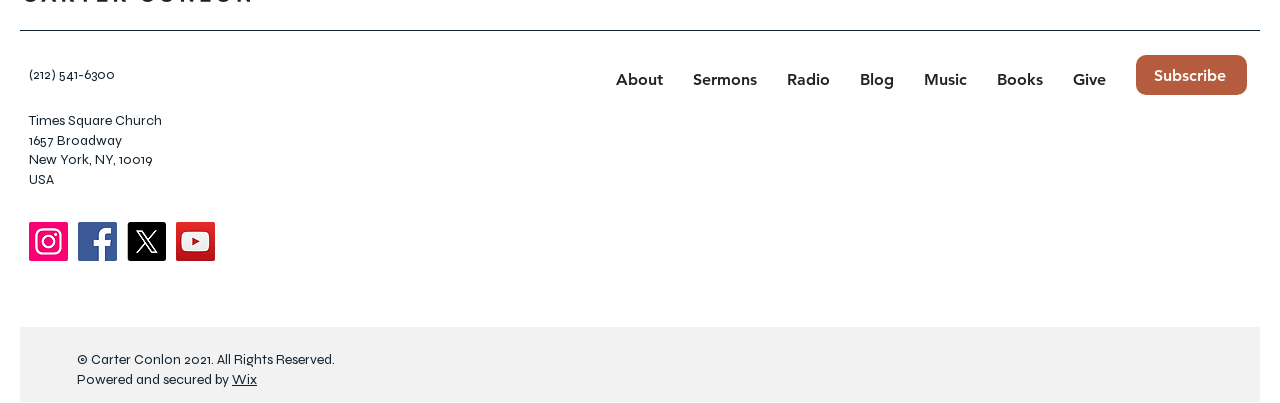What is the address of Times Square Church?
Identify the answer in the screenshot and reply with a single word or phrase.

1657 Broadway, New York, NY, 10019, USA